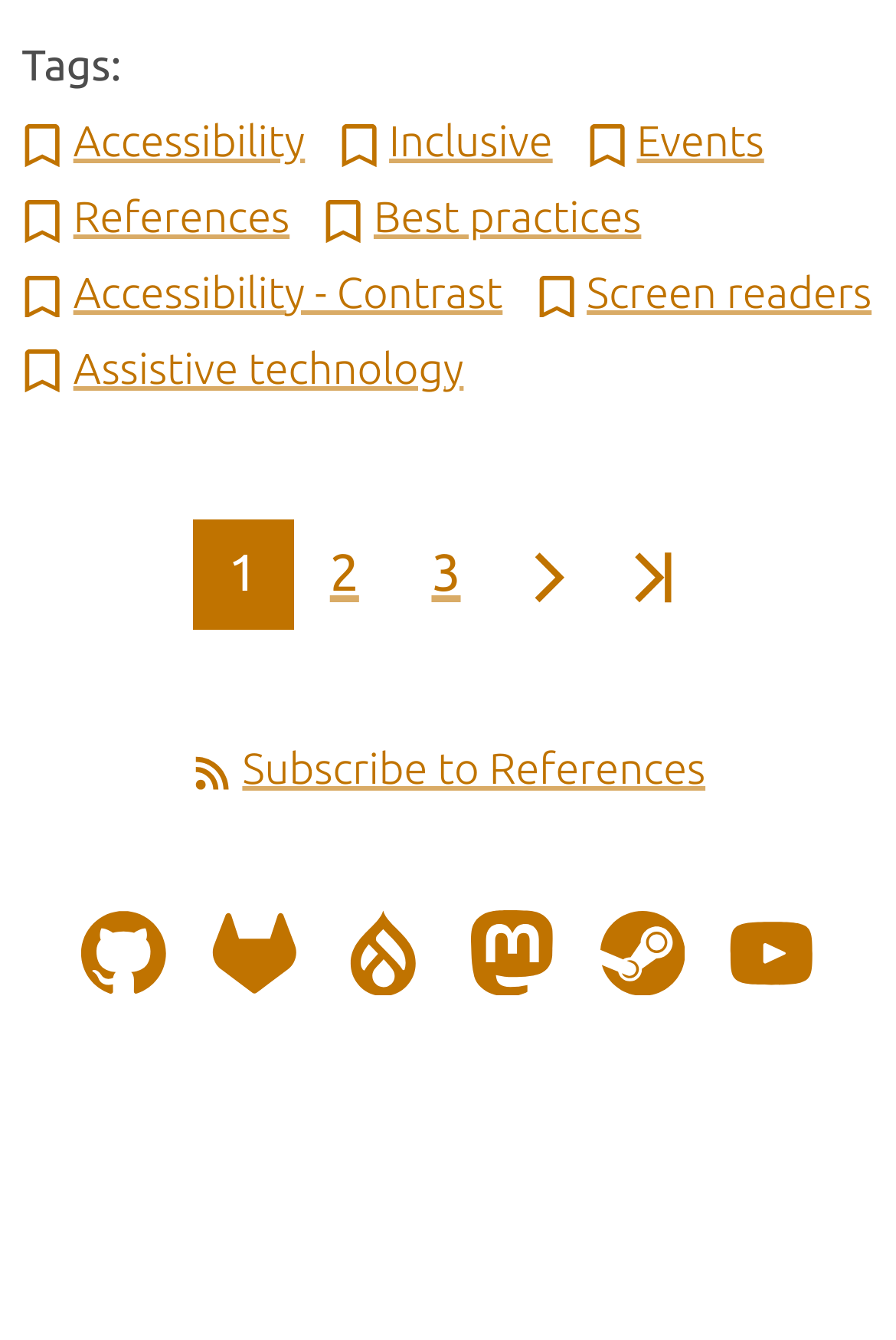Can you show the bounding box coordinates of the region to click on to complete the task described in the instruction: "browse Blog category"?

None